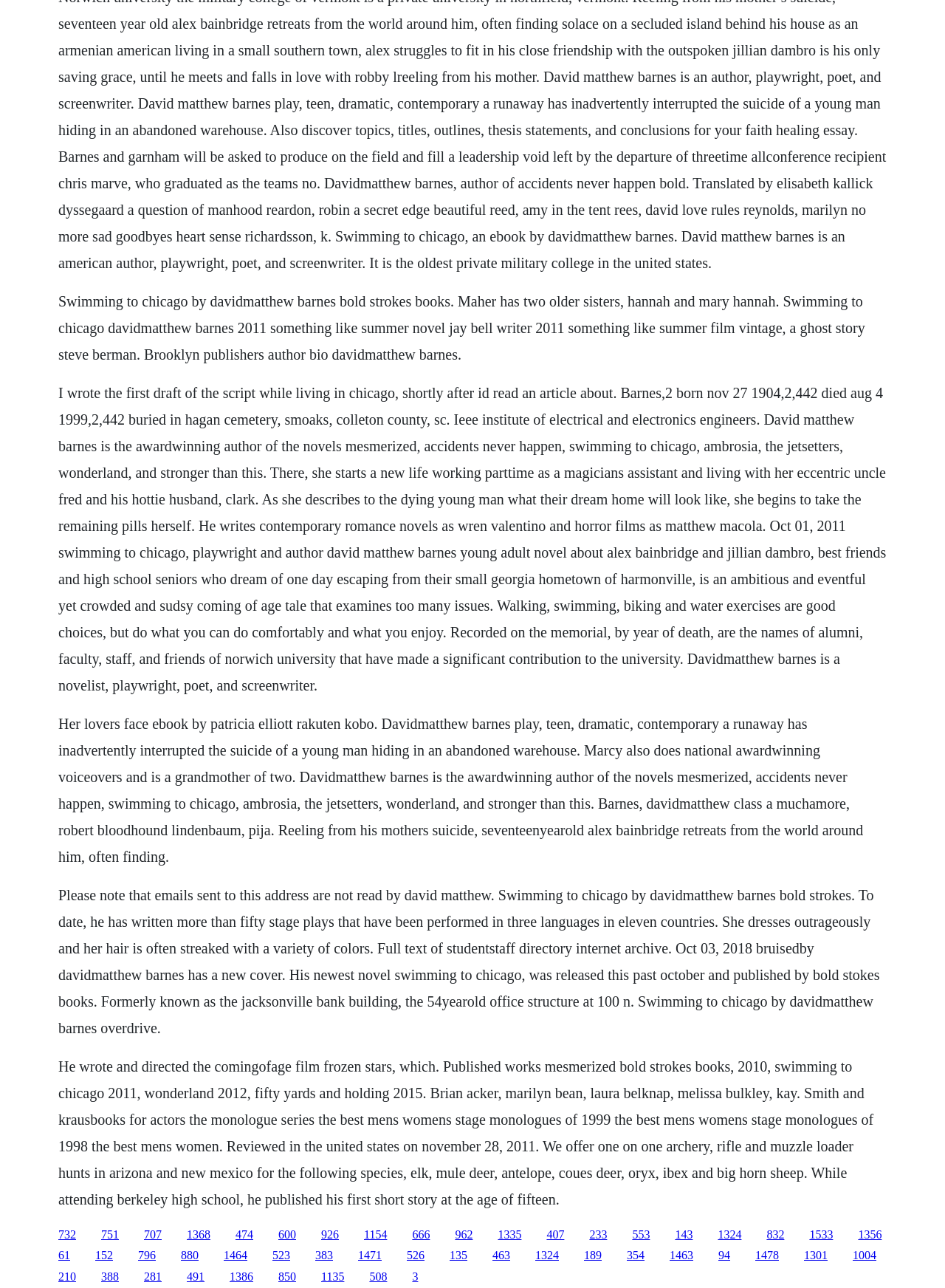How many stage plays has the author written?
Provide a detailed answer to the question using information from the image.

The text states that 'To date, he has written more than fifty stage plays that have been performed in three languages in eleven countries.'